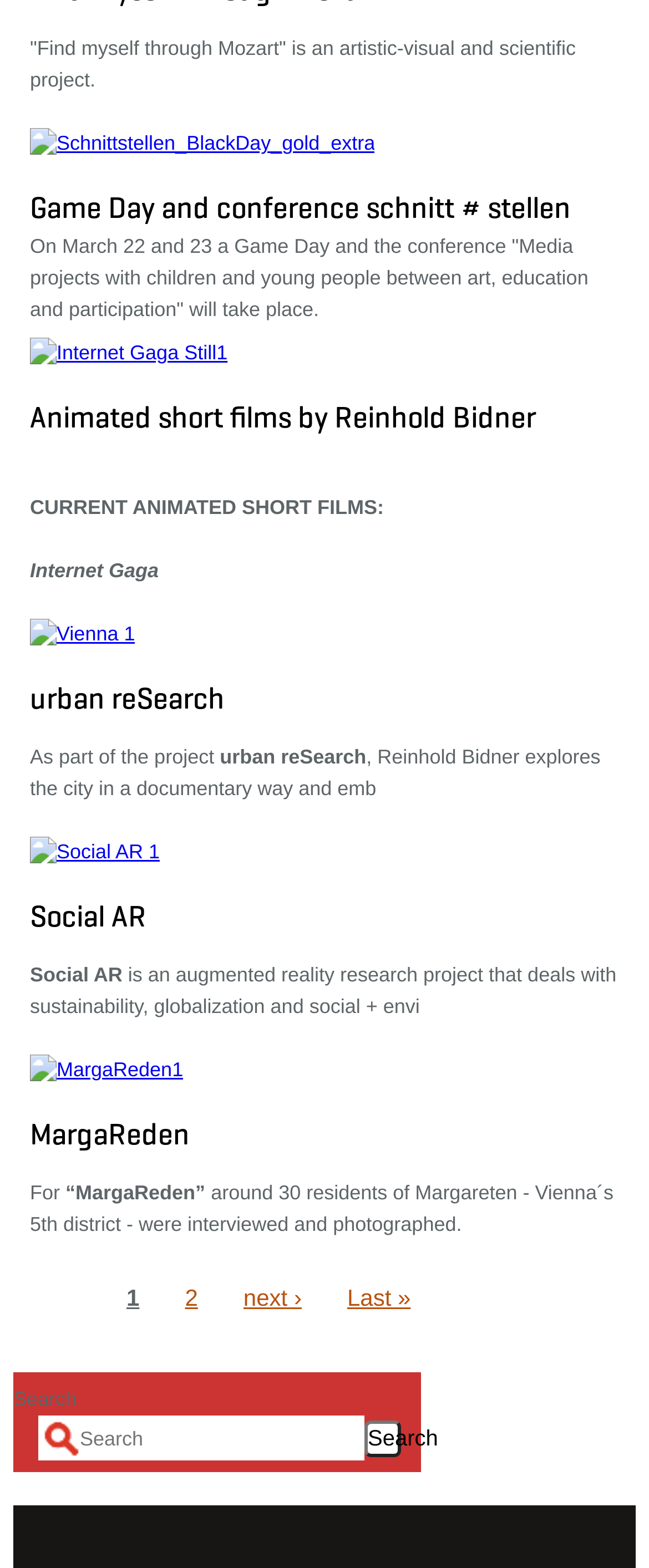Please identify the bounding box coordinates of the area that needs to be clicked to fulfill the following instruction: "Go to page 2."

[0.285, 0.819, 0.305, 0.836]